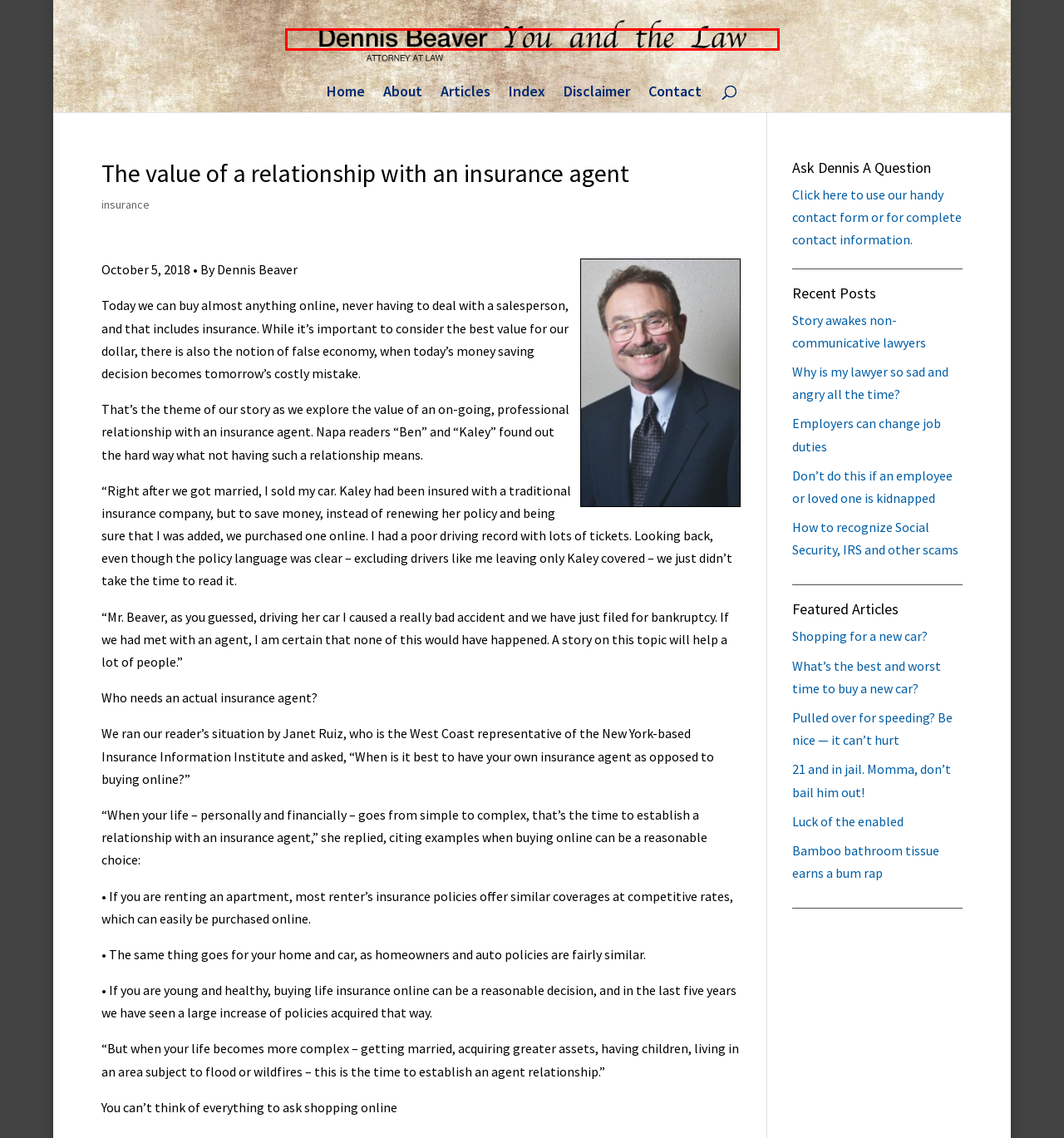Review the screenshot of a webpage which includes a red bounding box around an element. Select the description that best fits the new webpage once the element in the bounding box is clicked. Here are the candidates:
A. Bamboo bathroom tissue earns a bum rap - Dennis Beaver
B. About - Dennis Beaver
C. Why is my lawyer so sad and angry all the time? - Dennis Beaver
D. insurance Archives - Dennis Beaver
E. Don't do this if an employee or loved one is kidnapped - Dennis Beaver
F. Luck of the enabled - Dennis Beaver
G. Dennis Beaver You and the Law
H. Index - Dennis Beaver

G